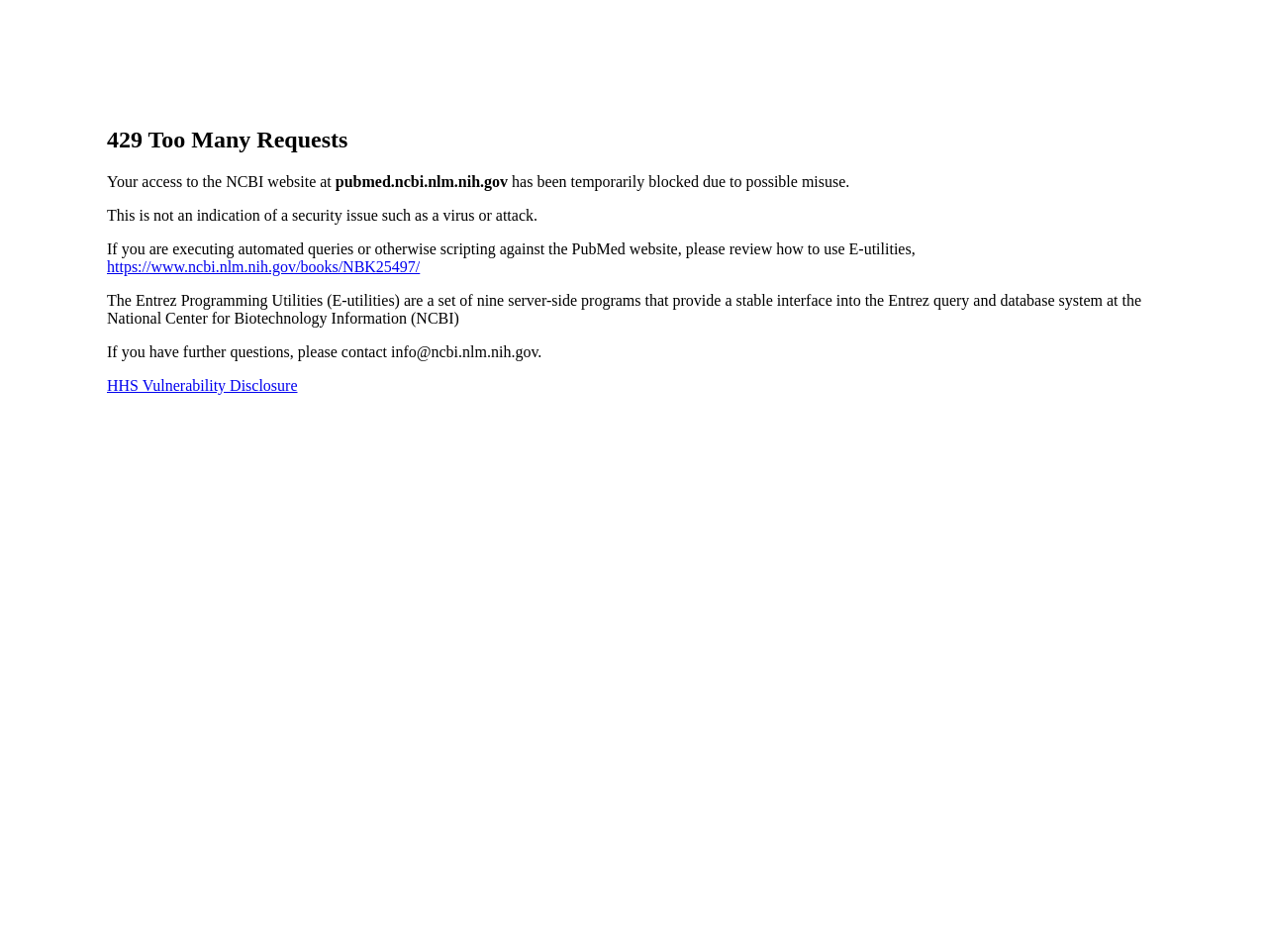Based on what you see in the screenshot, provide a thorough answer to this question: What is the purpose of E-utilities?

The purpose of E-utilities is to provide a stable interface into the Entrez query and database system at the National Center for Biotechnology Information (NCBI), which is explained in the sentence 'The Entrez Programming Utilities (E-utilities) are a set of nine server-side programs that provide a stable interface into the Entrez query and database system at the National Center for Biotechnology Information (NCBI)'